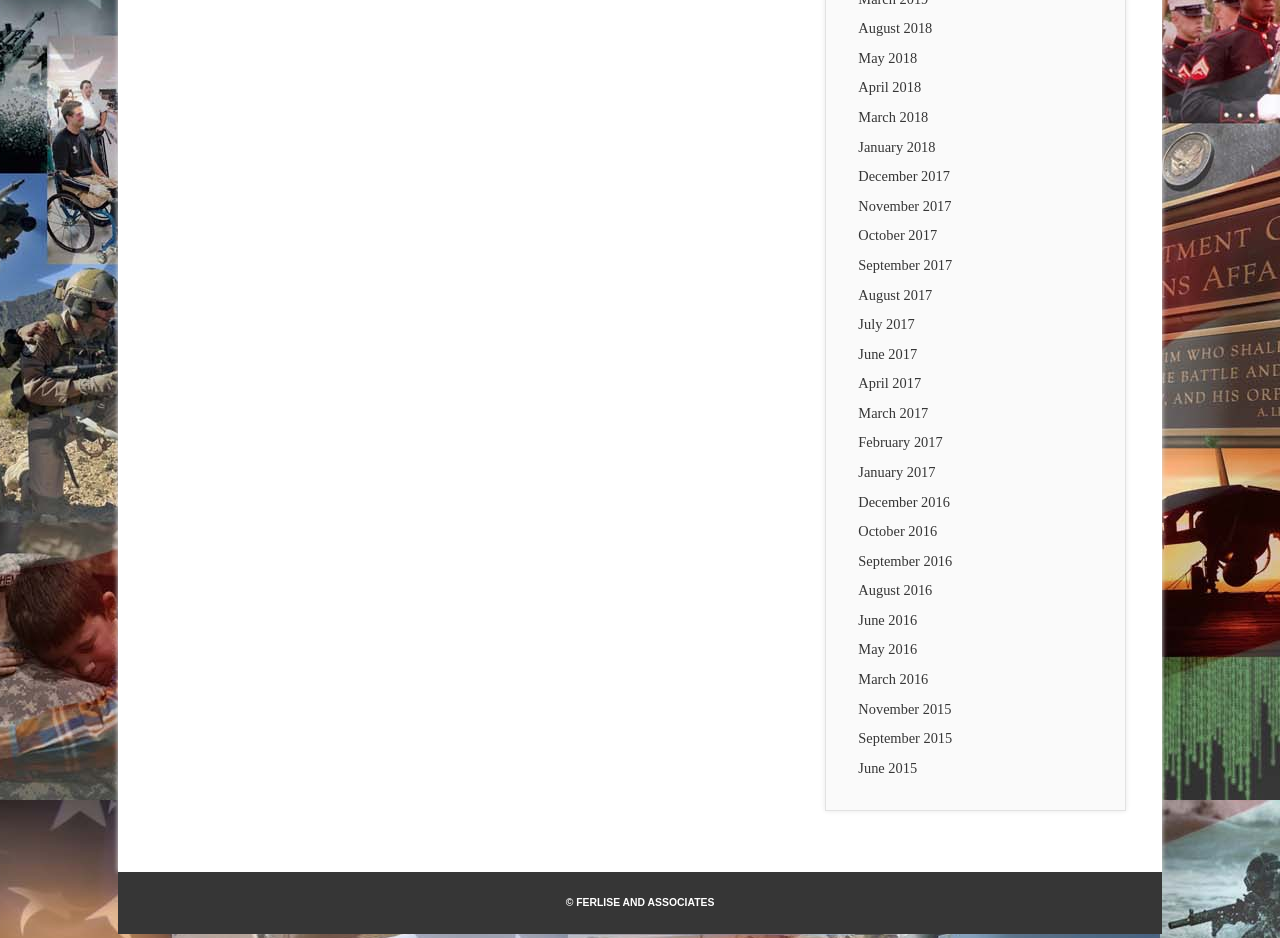Please give a succinct answer to the question in one word or phrase:
What is the purpose of the links on the webpage?

Archive